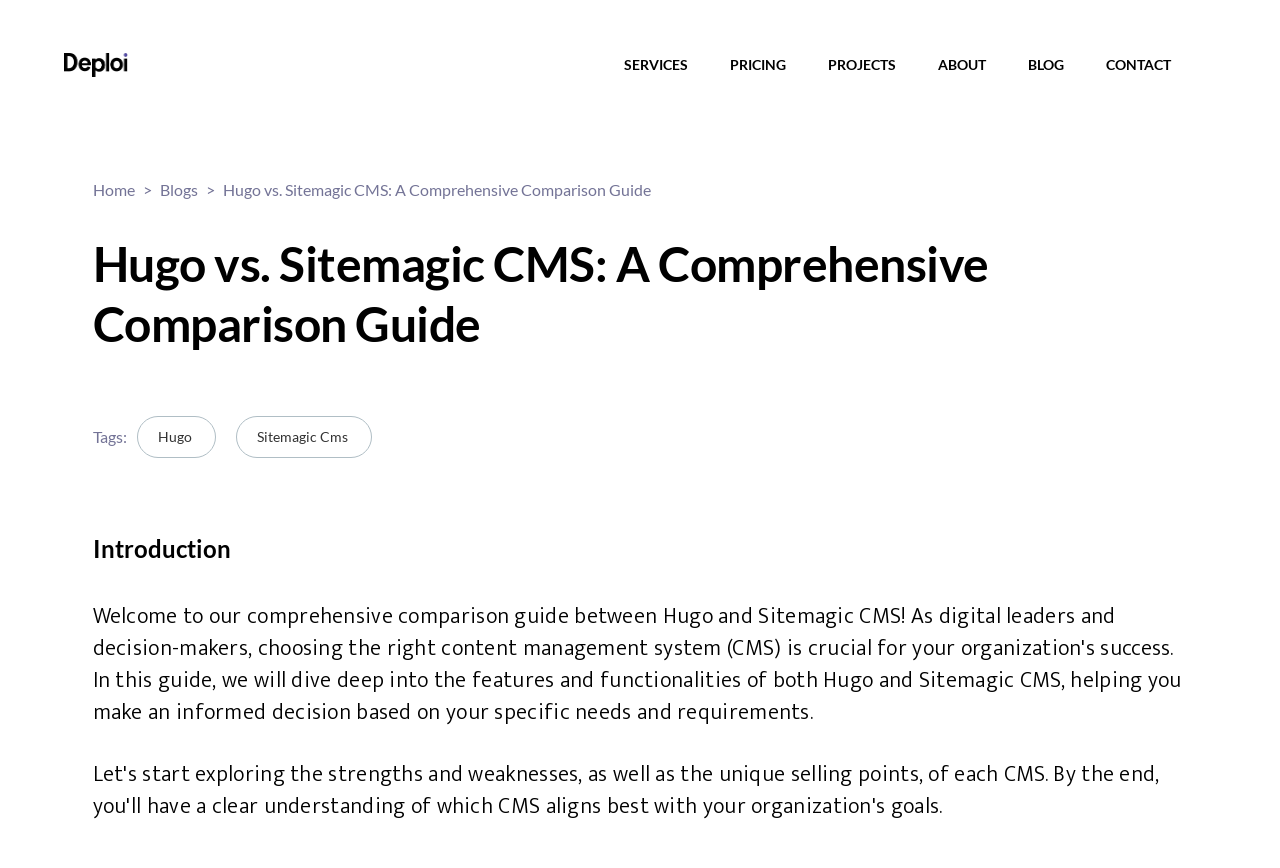Answer briefly with one word or phrase:
How many navigation links are in the top menu?

6